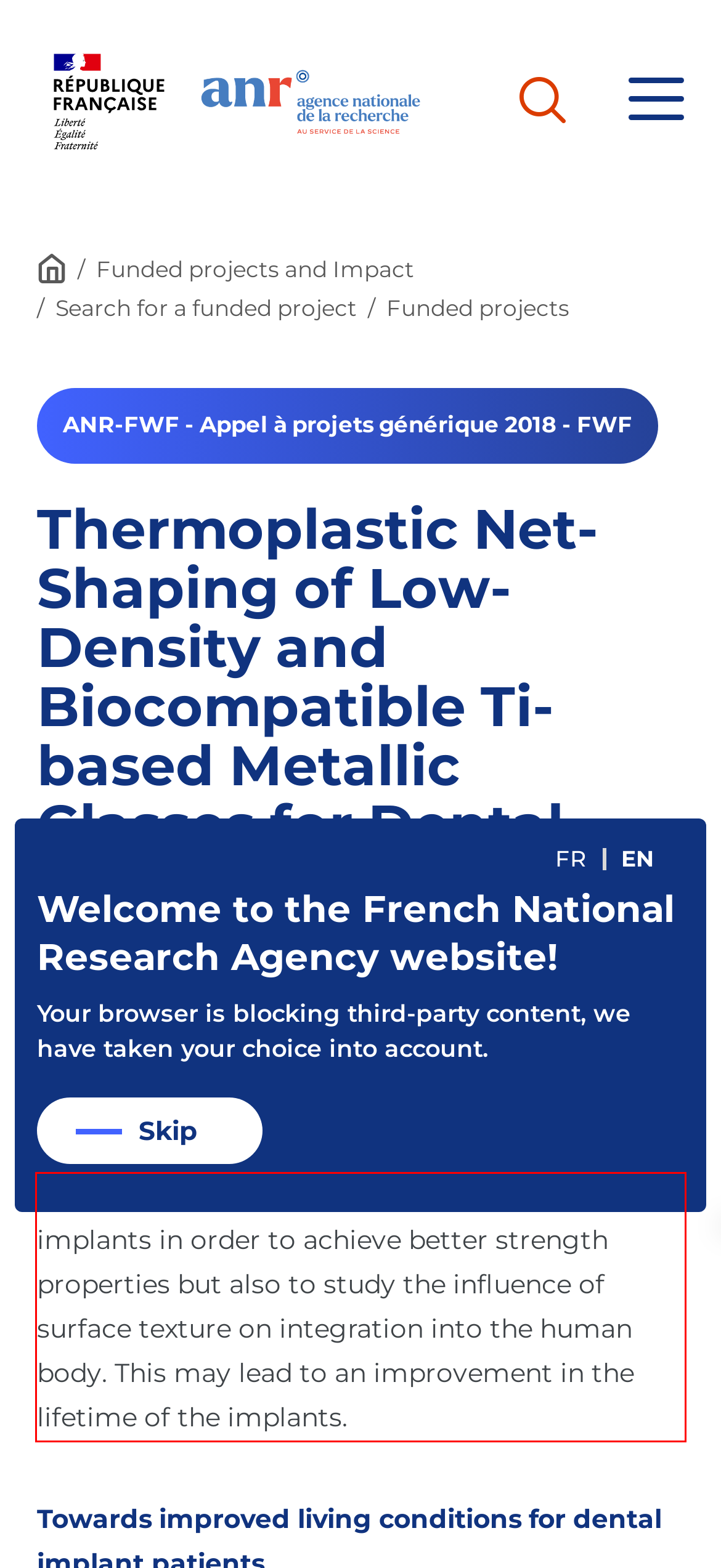Inspect the webpage screenshot that has a red bounding box and use OCR technology to read and display the text inside the red bounding box.

The aim here is to develop new shades for dental implants in order to achieve better strength properties but also to study the influence of surface texture on integration into the human body. This may lead to an improvement in the lifetime of the implants.